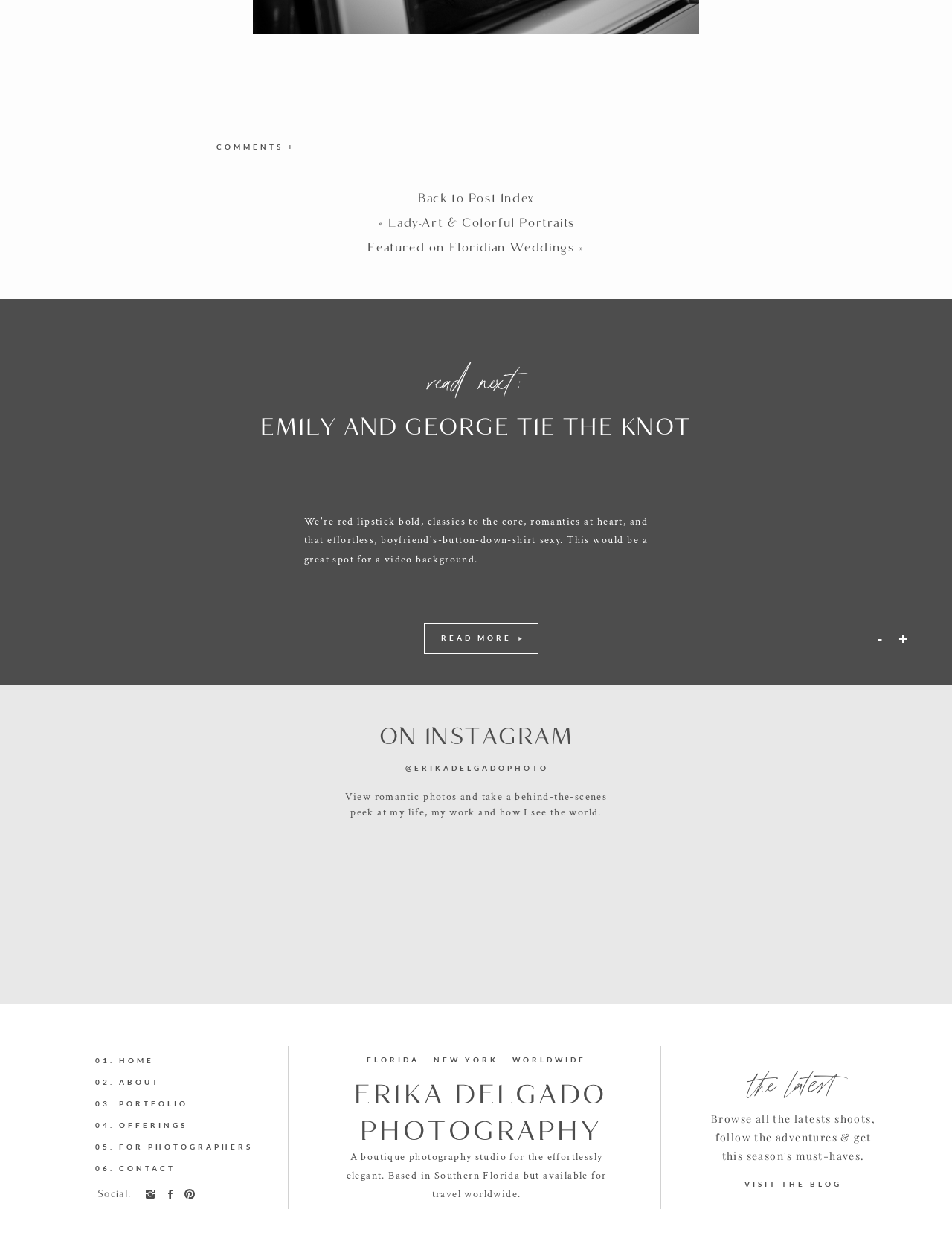Please identify the bounding box coordinates of the element I need to click to follow this instruction: "Log in".

None